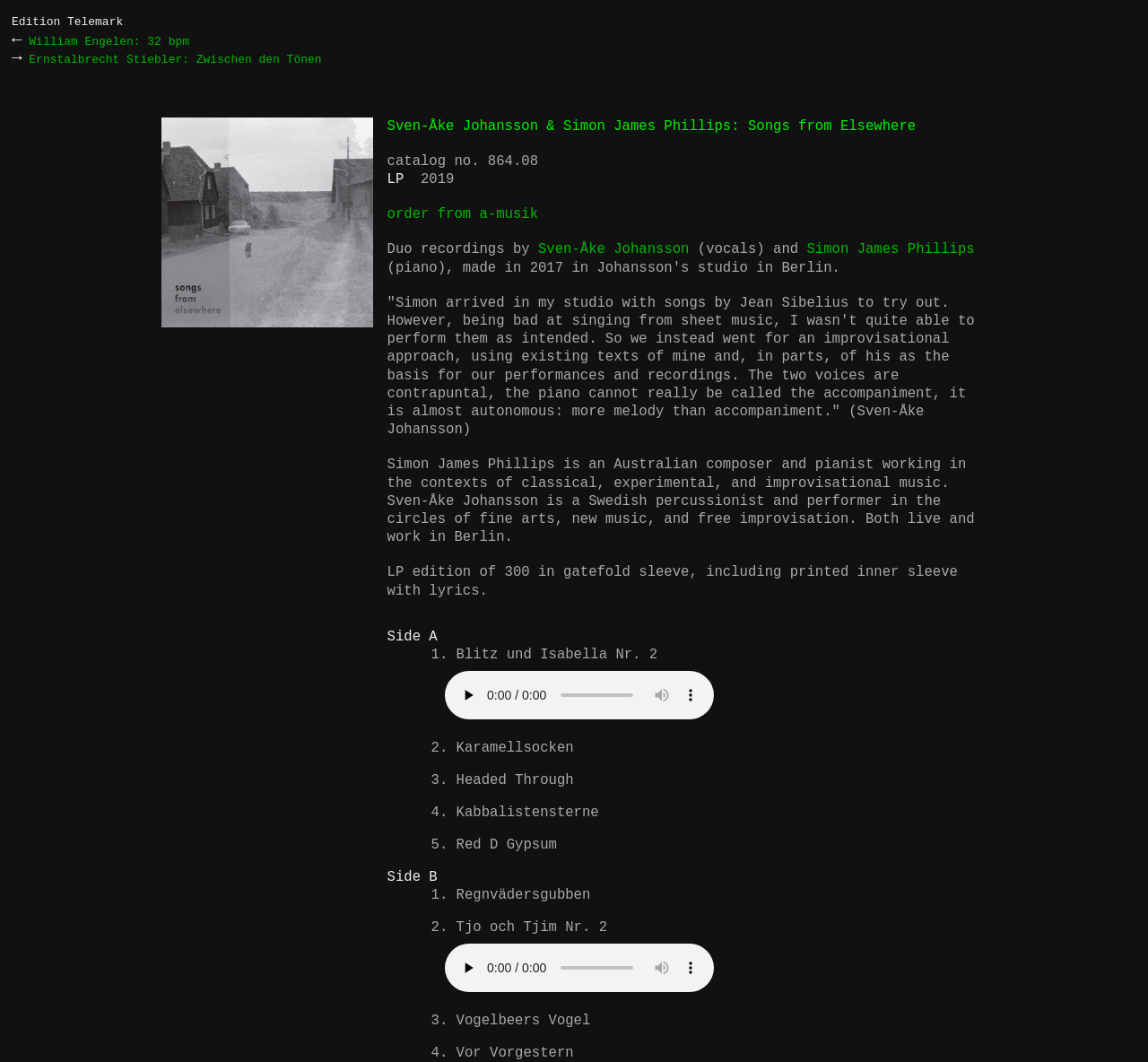Illustrate the webpage with a detailed description.

This webpage is about a music album titled "Songs from Elsewhere" by Sven-Åke Johansson and Simon James Phillips, released on Edition Telemark. At the top, there is a heading with the label's name, "Edition Telemark", and a link to the label's page. Next to it, there are links to navigate to the previous and next releases.

Below the heading, there is a large section dedicated to the album. The album title and catalog number are displayed prominently, along with the format, "LP", and the release year, "2019". There is also a link to order the album from a-musik.

The album description is provided in a block of text, which explains the improvisational approach taken by the two musicians. This is followed by a brief bio of the two artists, Sven-Åke Johansson and Simon James Phillips.

The tracklist is presented in a list format, divided into two sides, "Side A" and "Side B". Each track has a title, and some of them have audio samples that can be played. The audio samples have controls to play, mute, and adjust the volume.

At the bottom of the page, there is a description of the LP edition, which includes a gatefold sleeve and a printed inner sleeve with lyrics.